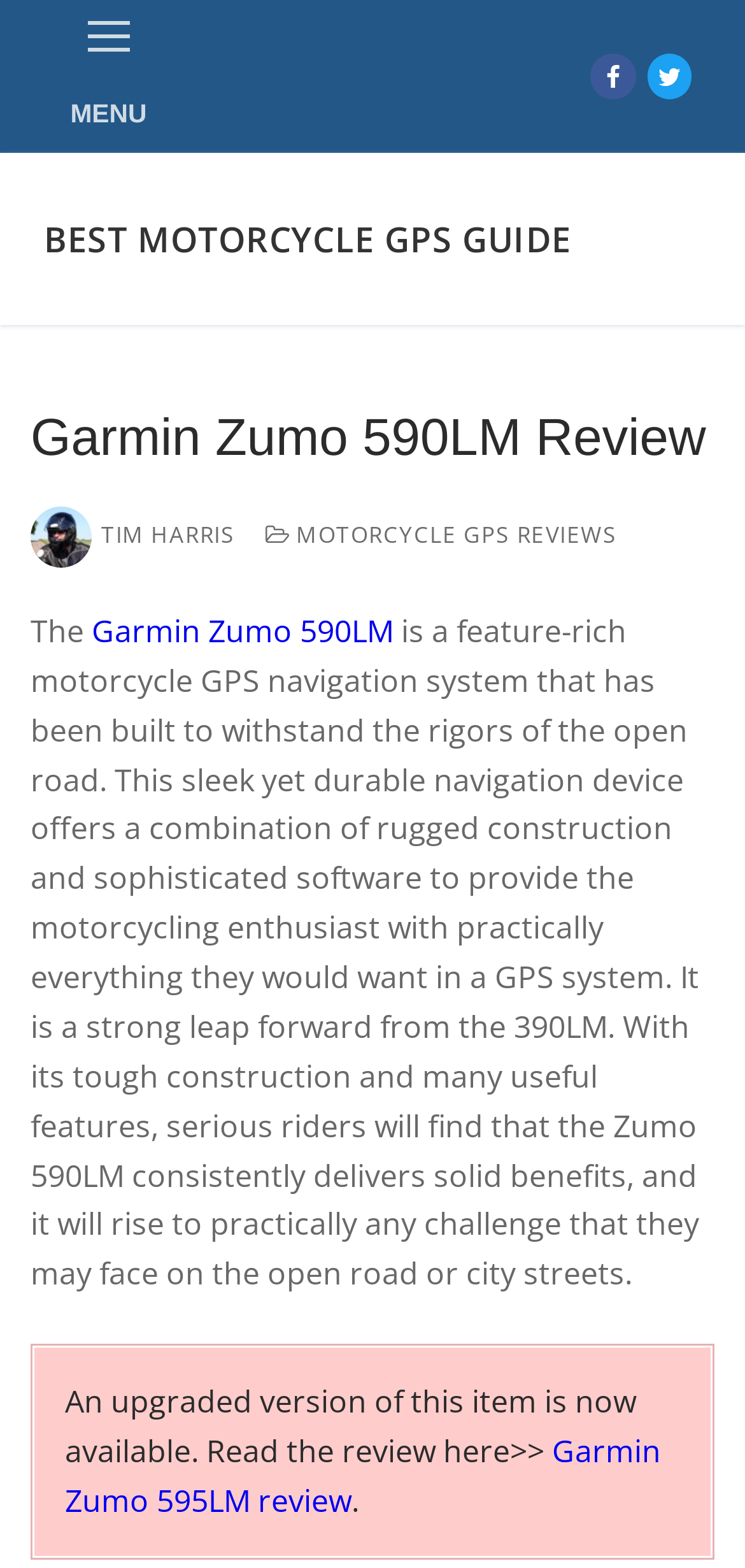Please give the bounding box coordinates of the area that should be clicked to fulfill the following instruction: "Click the nav icon button". The coordinates should be in the format of four float numbers from 0 to 1, i.e., [left, top, right, bottom].

[0.041, 0.0, 0.25, 0.098]